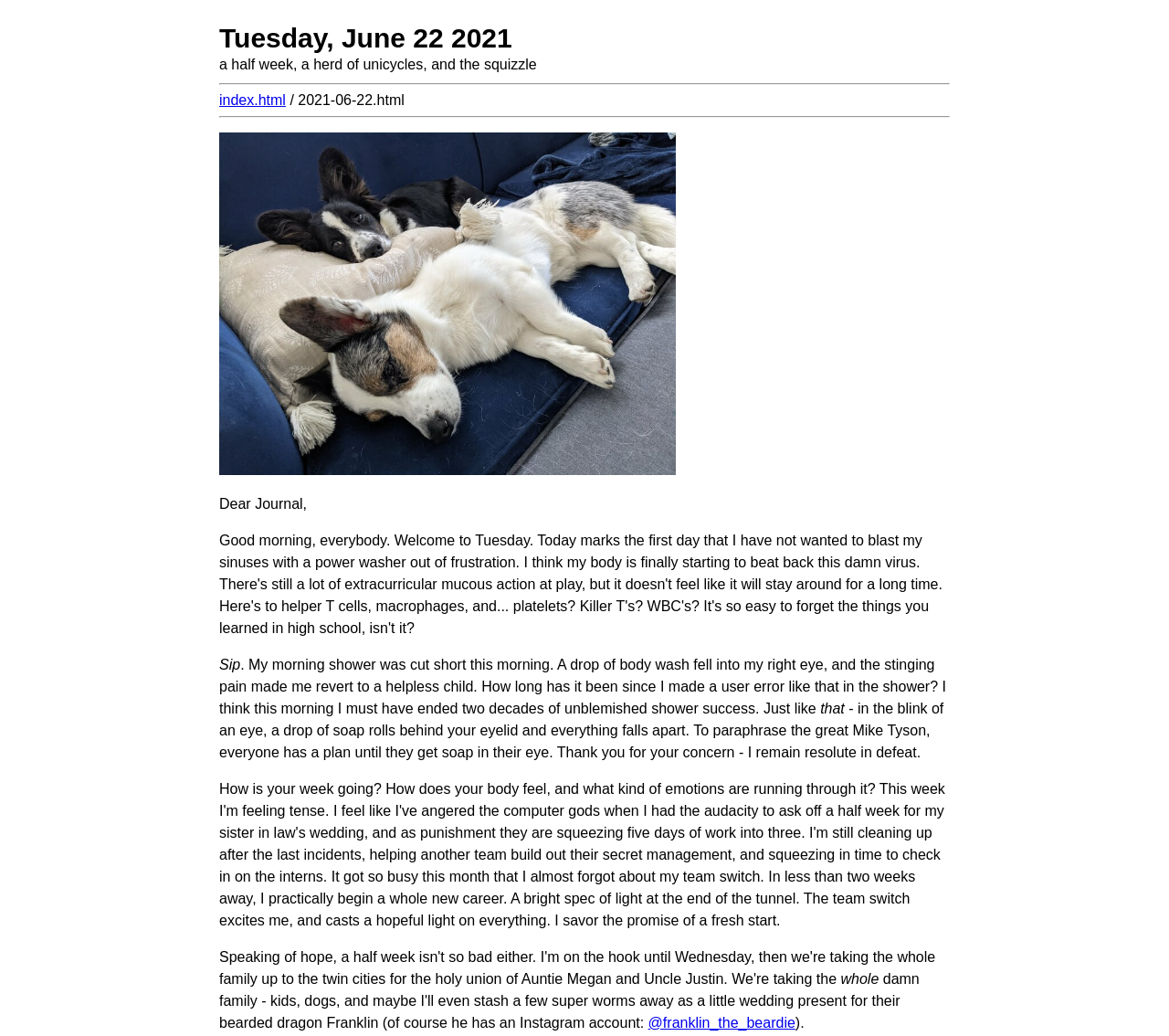Generate a thorough explanation of the webpage's elements.

The webpage appears to be a personal journal or blog entry. At the top, there is a header with the date "Tuesday, June 22 2021" and a subtitle "a half week, a herd of unicycles, and the squizzle". Below the header, there is a horizontal separator line.

Underneath the separator, there are two links, one to "index.html" and another to "/ 2021-06-22.html", which are positioned side by side. Another horizontal separator line follows.

Below the second separator, there is a figure element containing an image with the description "page banner", which takes up most of the width. Above the image, there is a link with the same description.

The main content of the journal entry starts below the image. It begins with the text "Dear Journal," followed by a series of paragraphs. The first paragraph talks about the author's experience of getting body wash in their eye during a morning shower, causing them to revert to a helpless child. The second paragraph continues the story, using a quote from Mike Tyson to describe the experience.

At the bottom of the page, there is a single word "whole" positioned near the bottom left corner. Next to it, there is a link to "@franklin_the_beardie" and a closing parenthesis.